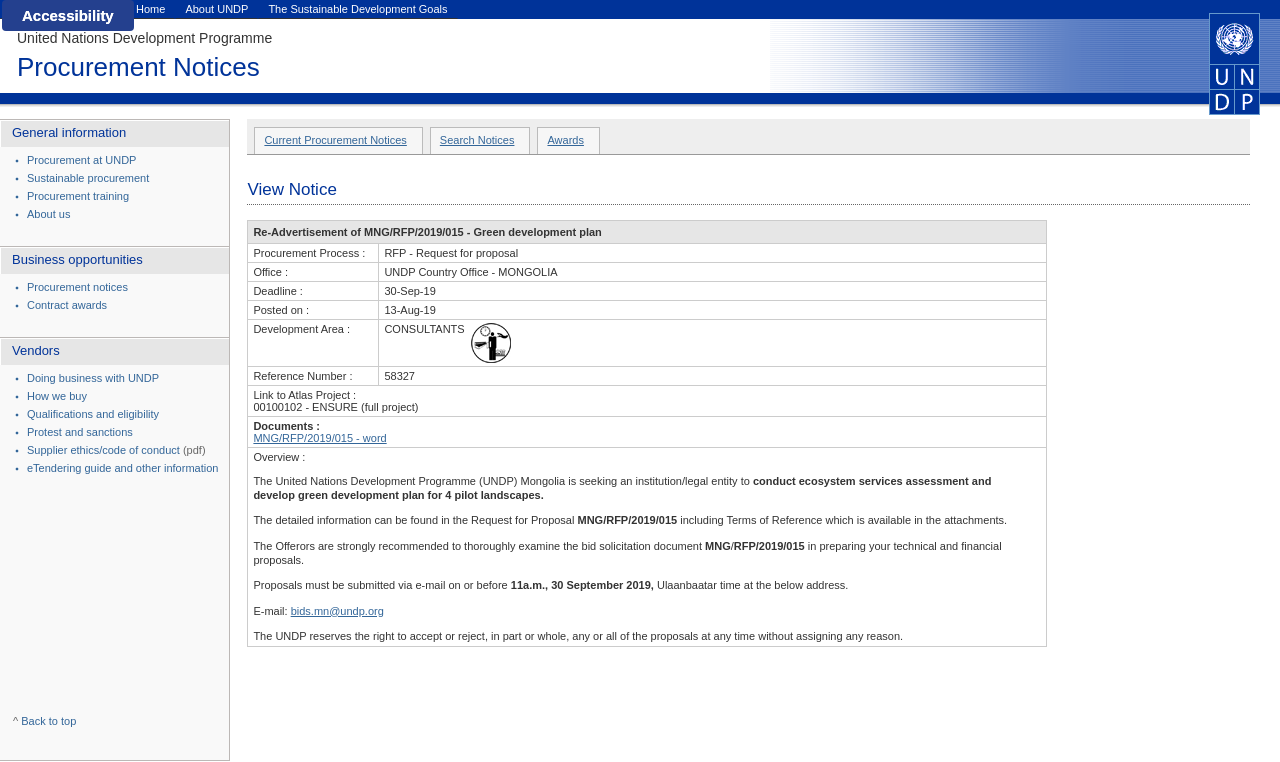Please provide the bounding box coordinate of the region that matches the element description: Contract awards. Coordinates should be in the format (top-left x, top-left y, bottom-right x, bottom-right y) and all values should be between 0 and 1.

[0.021, 0.392, 0.084, 0.408]